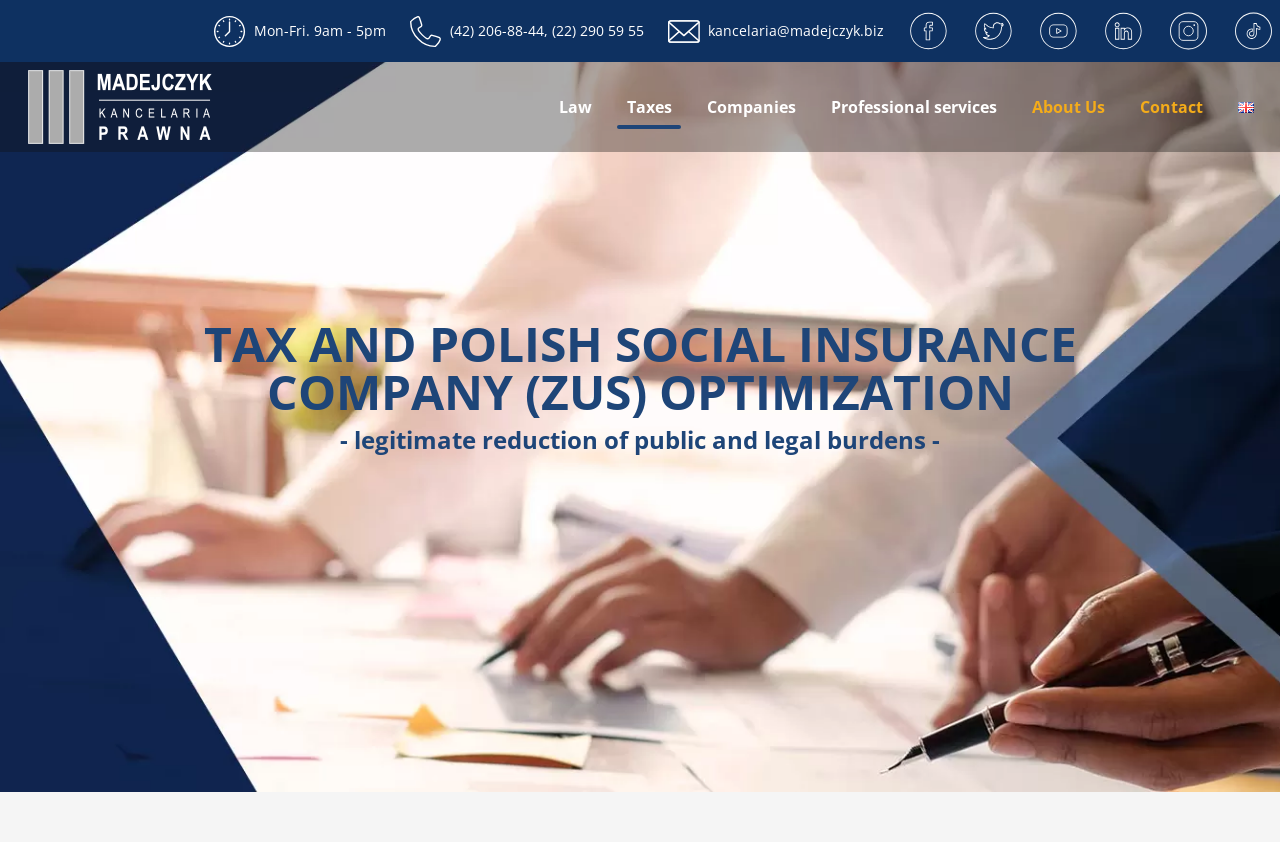Please locate the bounding box coordinates of the element's region that needs to be clicked to follow the instruction: "Contact the law firm". The bounding box coordinates should be provided as four float numbers between 0 and 1, i.e., [left, top, right, bottom].

[0.883, 0.101, 0.948, 0.153]